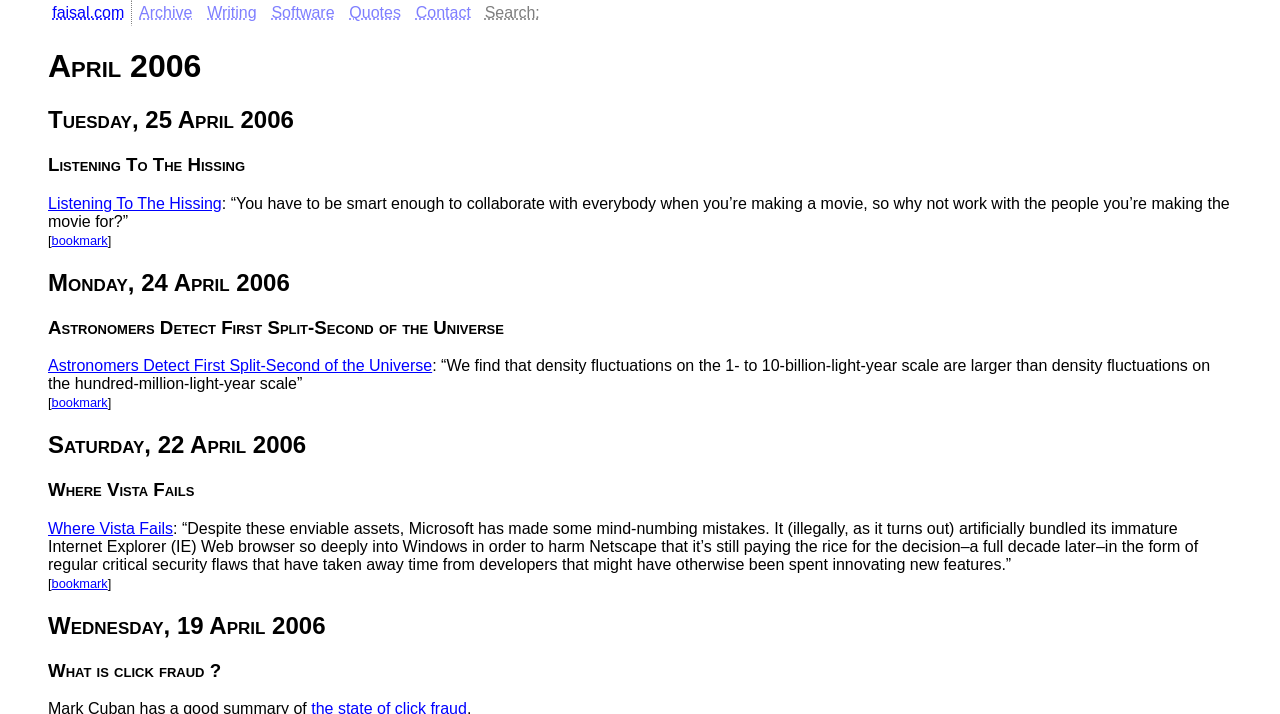What is the title of the first article?
Relying on the image, give a concise answer in one word or a brief phrase.

Listening To The Hissing